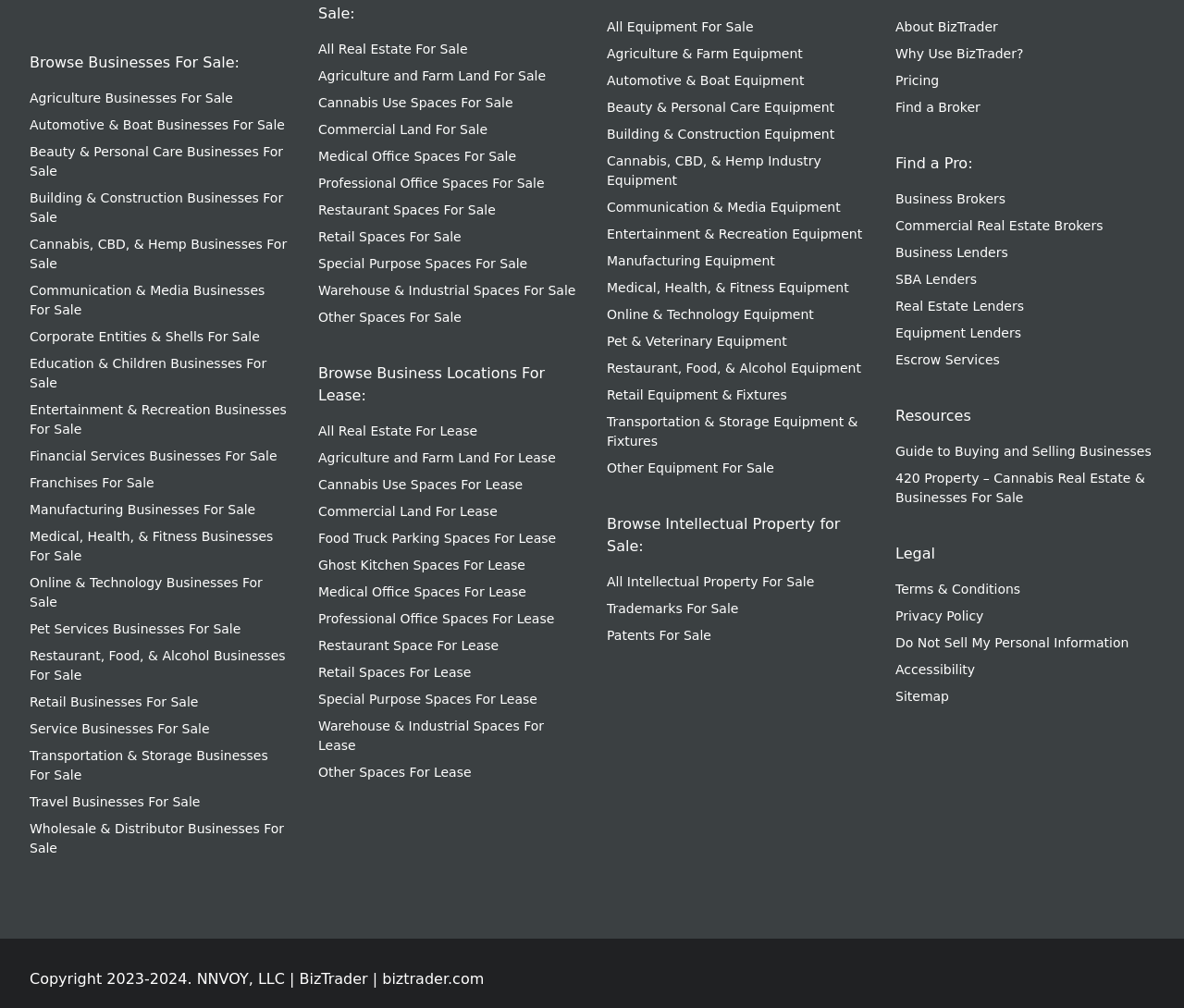Provide the bounding box coordinates for the specified HTML element described in this description: "Pricing". The coordinates should be four float numbers ranging from 0 to 1, in the format [left, top, right, bottom].

[0.756, 0.073, 0.793, 0.088]